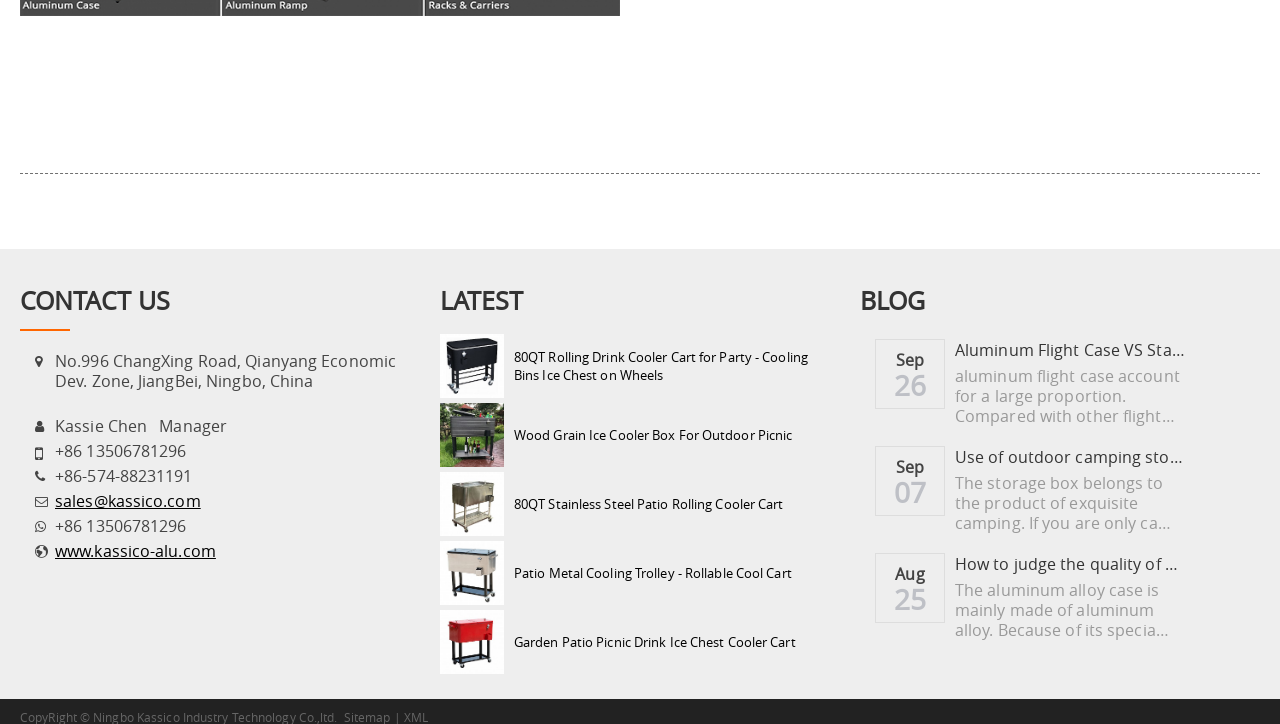Please specify the bounding box coordinates of the clickable region to carry out the following instruction: "Check the latest news". The coordinates should be four float numbers between 0 and 1, in the format [left, top, right, bottom].

[0.344, 0.393, 0.409, 0.439]